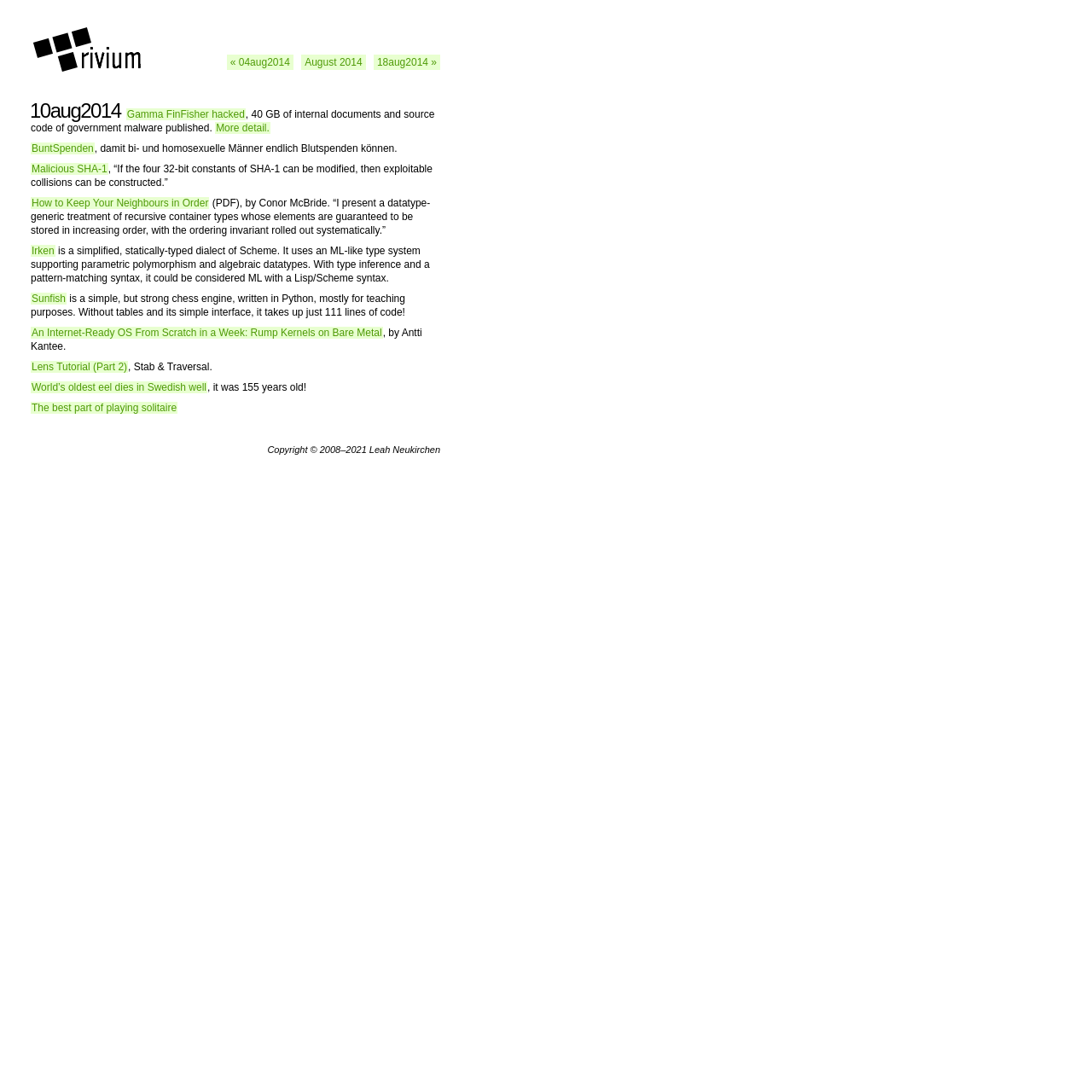Pinpoint the bounding box coordinates of the clickable element needed to complete the instruction: "Click on the Trivium link". The coordinates should be provided as four float numbers between 0 and 1: [left, top, right, bottom].

[0.028, 0.055, 0.135, 0.076]